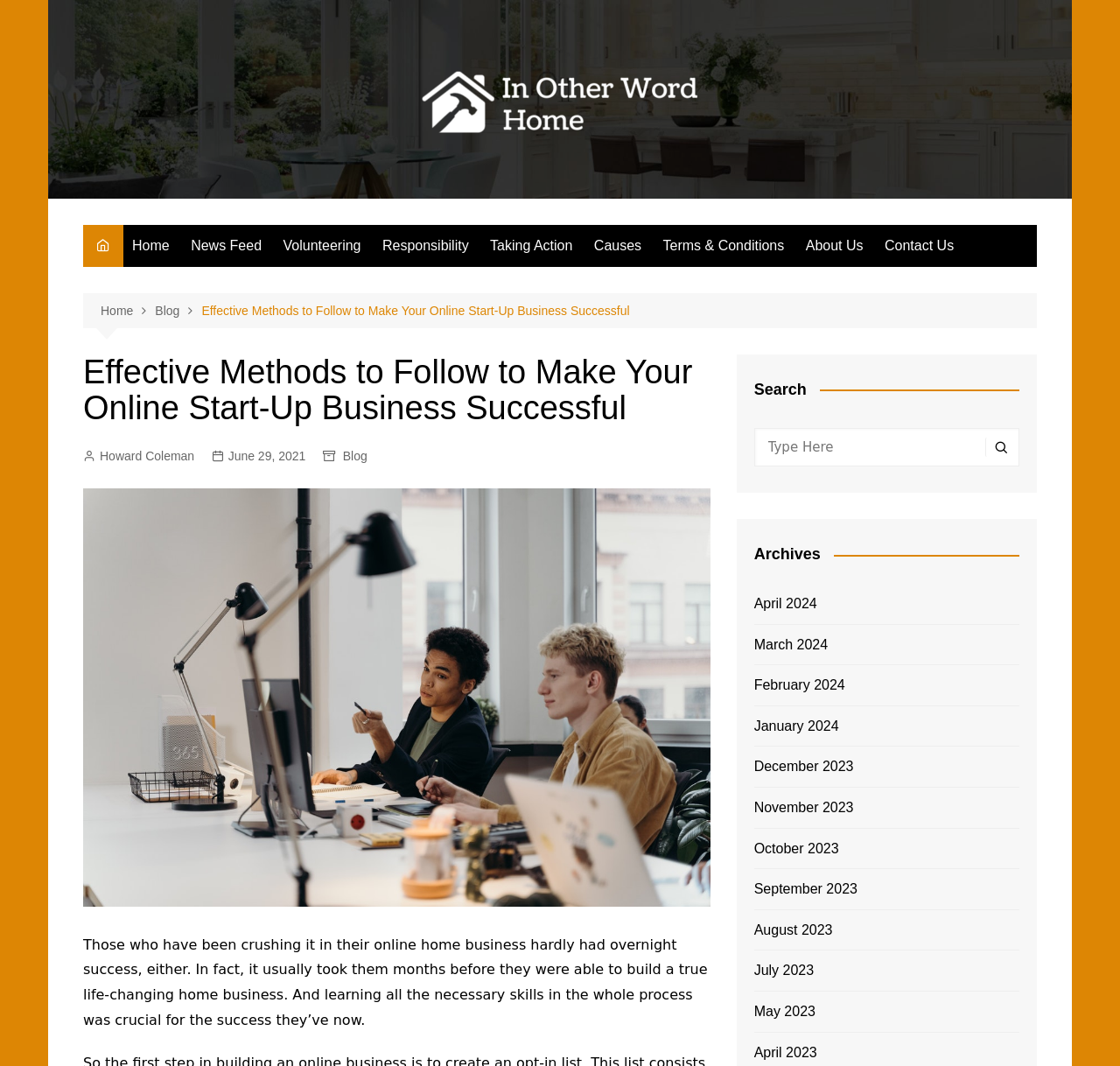What is the date of the current blog post?
Use the screenshot to answer the question with a single word or phrase.

June 29, 2021